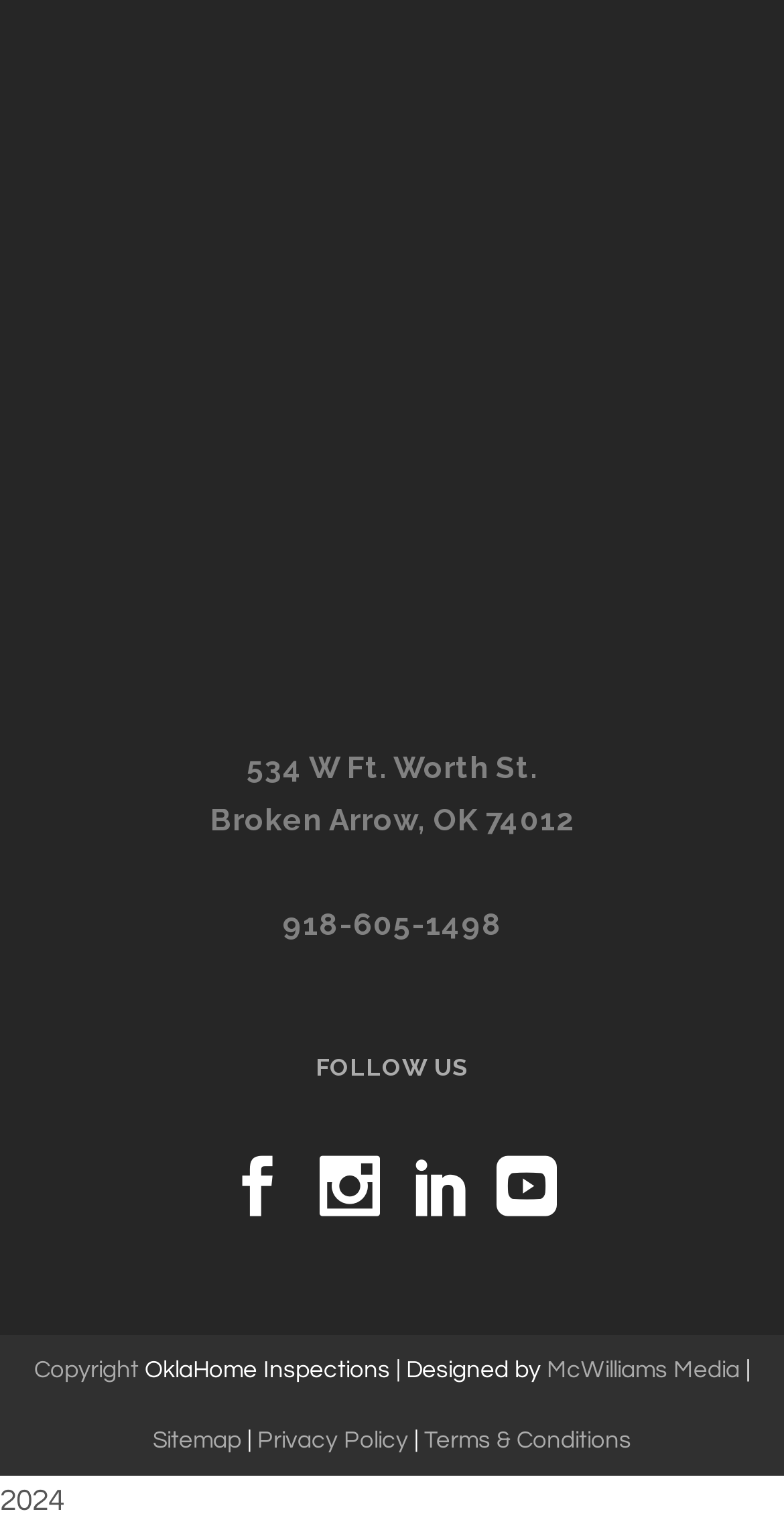Given the description "918-605-1498", determine the bounding box of the corresponding UI element.

[0.36, 0.593, 0.64, 0.617]